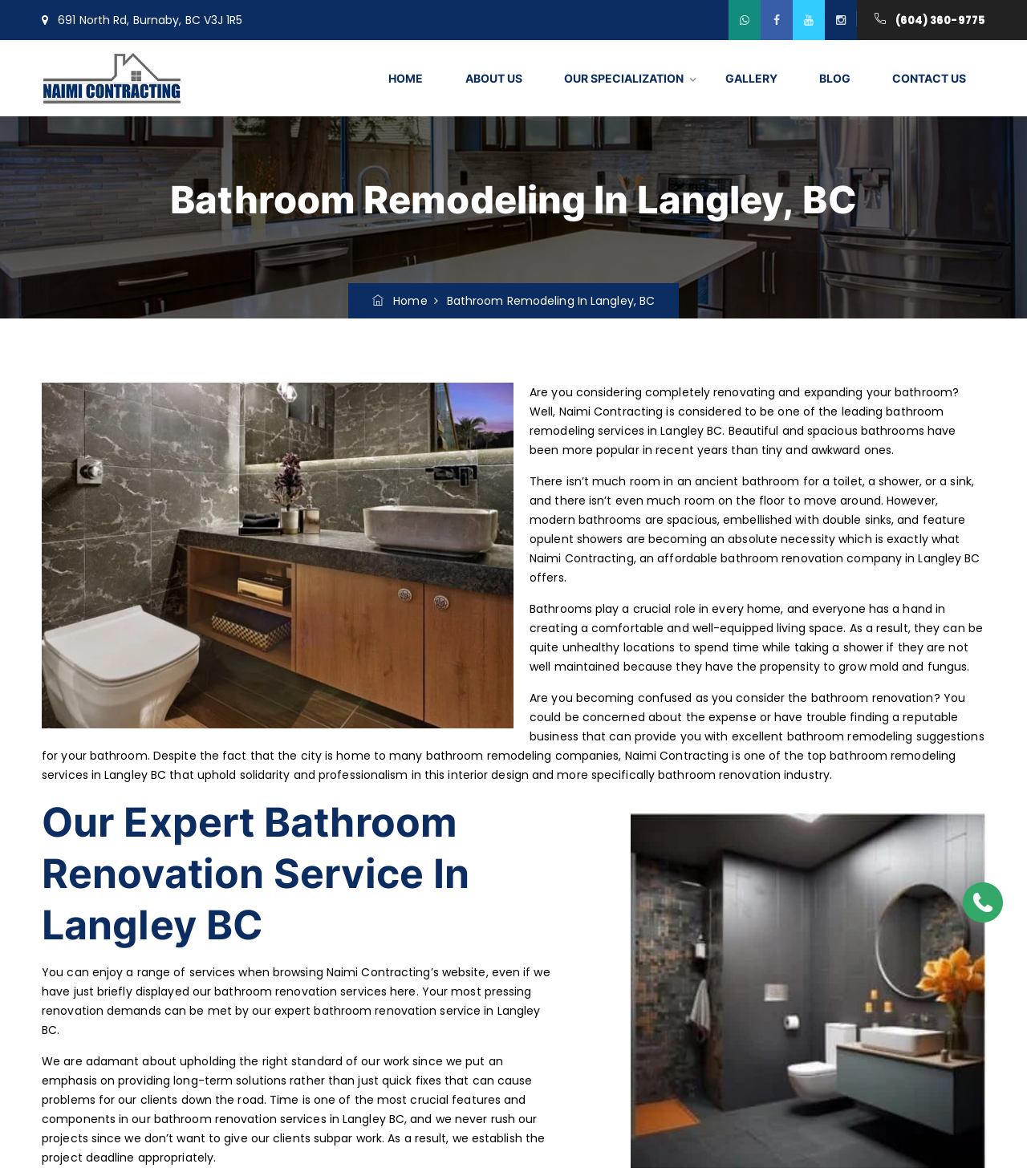What is the main service offered by Naimi Contracting?
Refer to the image and give a detailed answer to the query.

I inferred the main service offered by Naimi Contracting by reading the static text elements on the webpage, which mention 'bathroom remodeling', 'bathroom renovation', and 'bathroom renovation services' multiple times, indicating that bathroom renovation is the main service offered by the company.